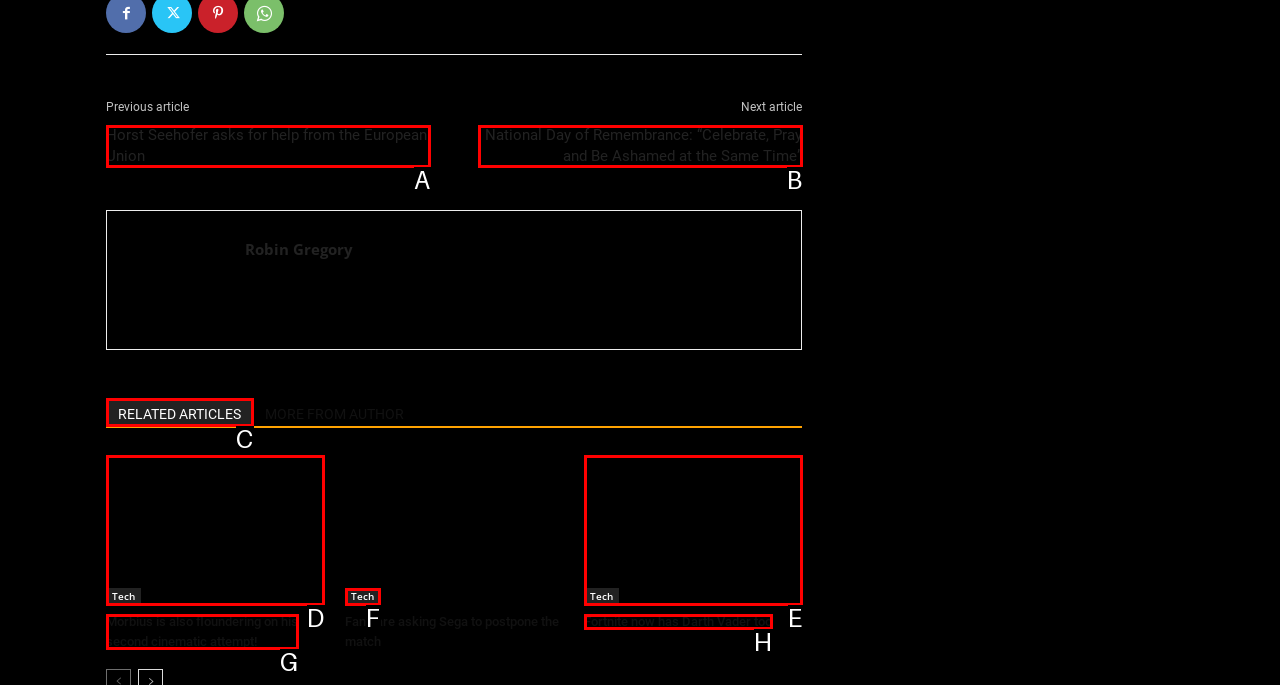Identify which option matches the following description: Tech
Answer by giving the letter of the correct option directly.

F